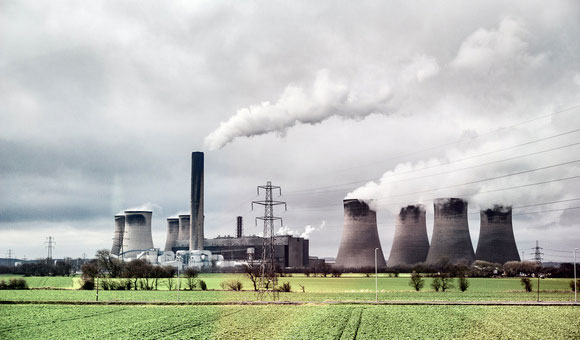What is the concern of the Climate Change Committee?
Please answer the question with a detailed response using the information from the screenshot.

According to the caption, the Climate Change Committee notes a 'lack of urgency' among government officials regarding climate action, which suggests that the committee is concerned about the slow pace of climate action in the UK.